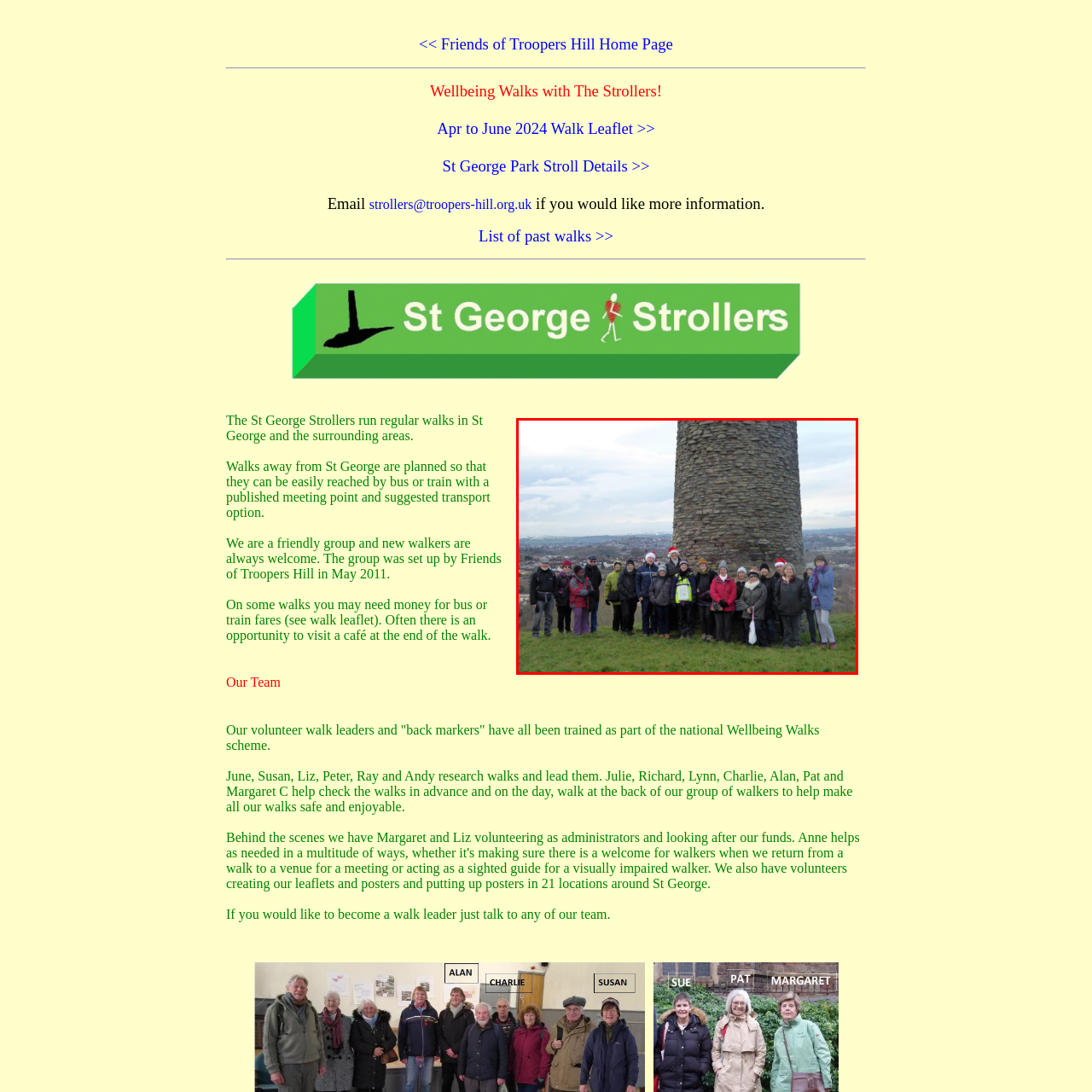Observe the image enclosed by the red border and respond to the subsequent question with a one-word or short phrase:
What is the purpose of the St George Strollers group?

Organizing regular walks